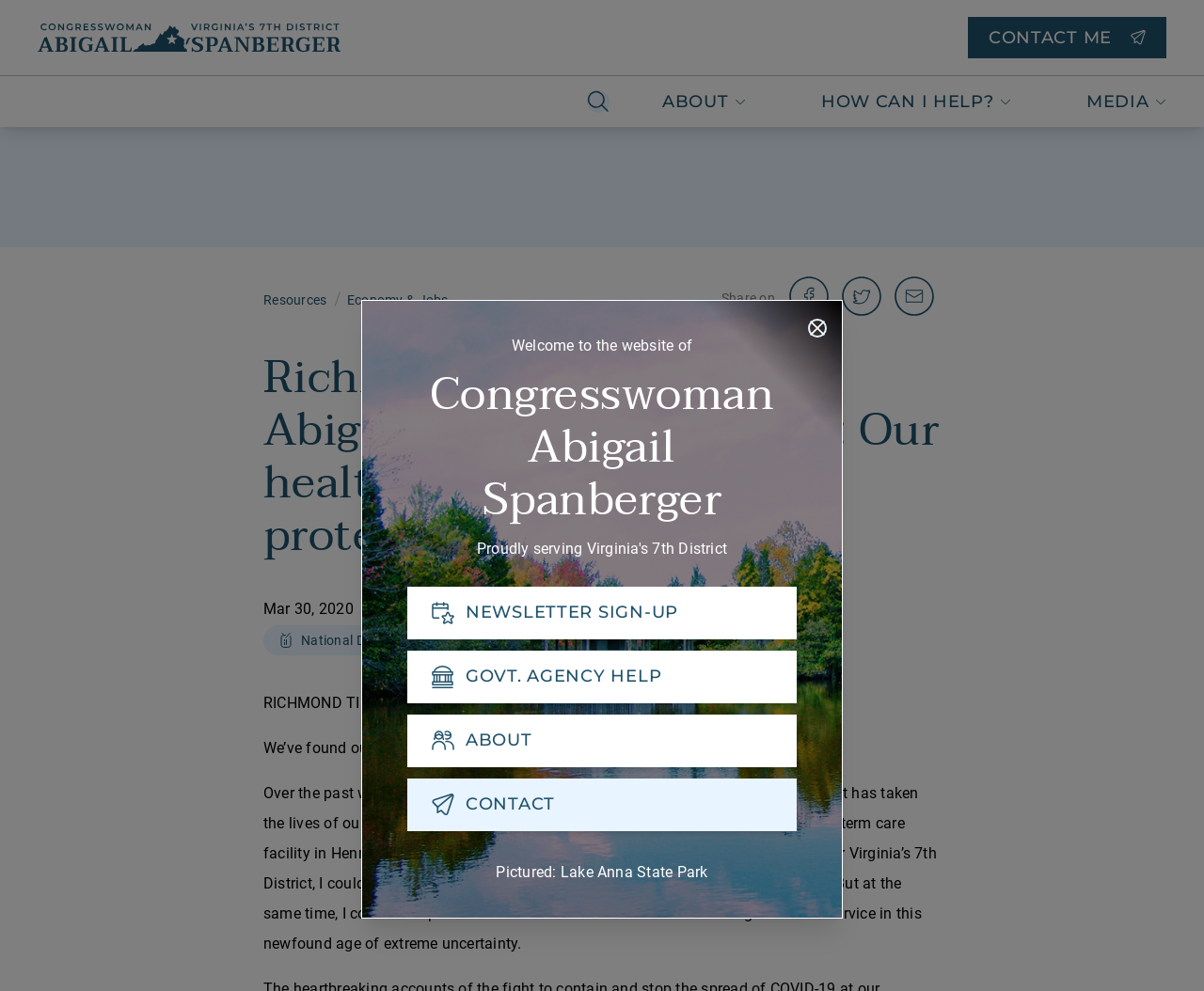Identify the bounding box coordinates for the UI element mentioned here: "Live Chat". Provide the coordinates as four float values between 0 and 1, i.e., [left, top, right, bottom].

None